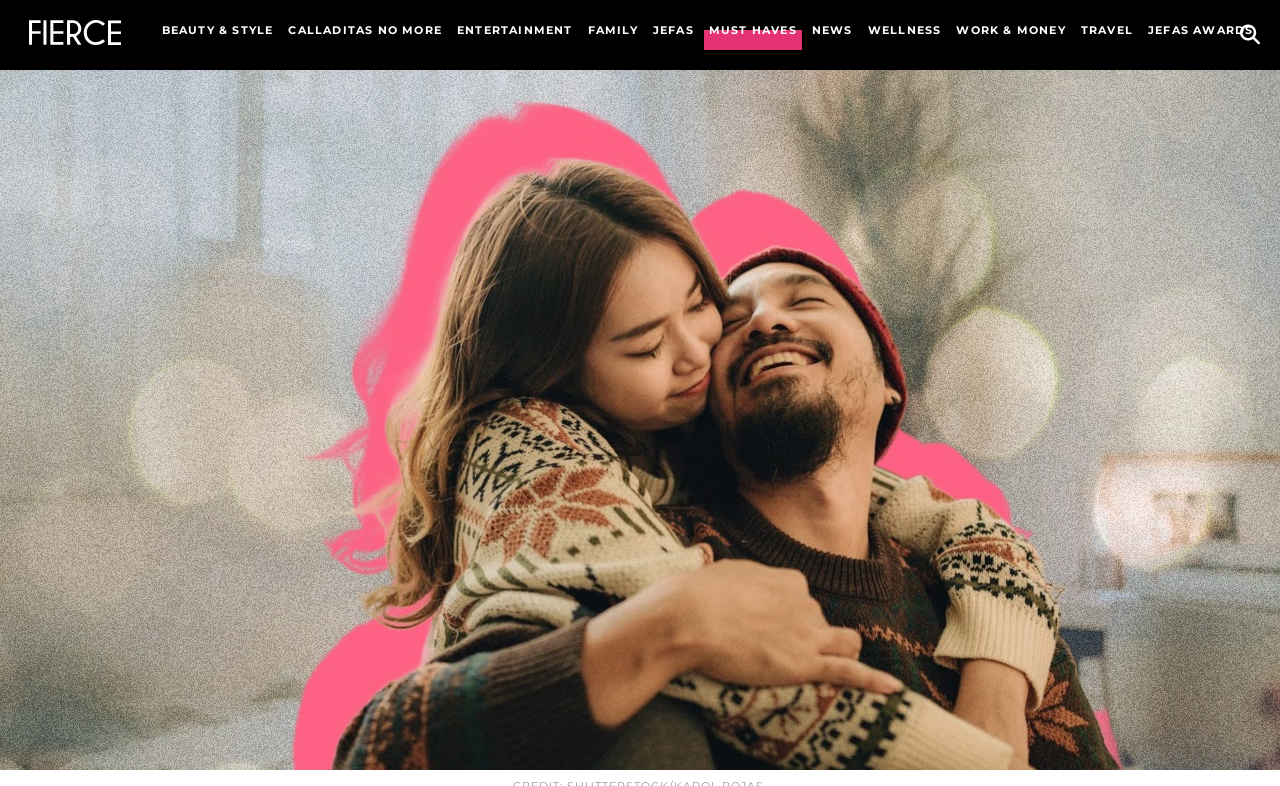Locate the bounding box coordinates of the area you need to click to fulfill this instruction: 'visit CALLADITAS NO MORE section'. The coordinates must be in the form of four float numbers ranging from 0 to 1: [left, top, right, bottom].

[0.225, 0.029, 0.345, 0.047]